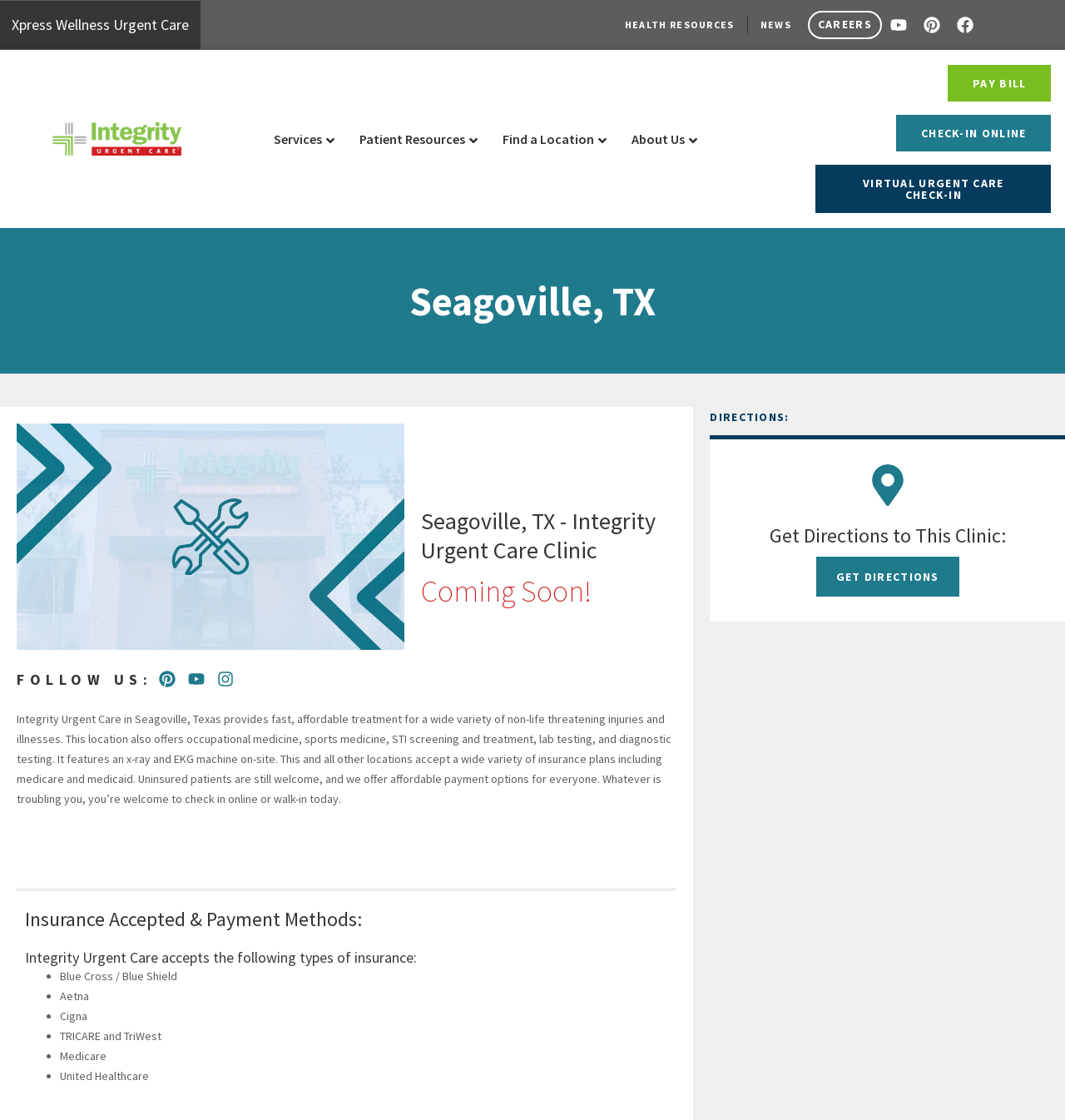Could you highlight the region that needs to be clicked to execute the instruction: "Click on the 'PAY BILL' link"?

[0.89, 0.058, 0.987, 0.091]